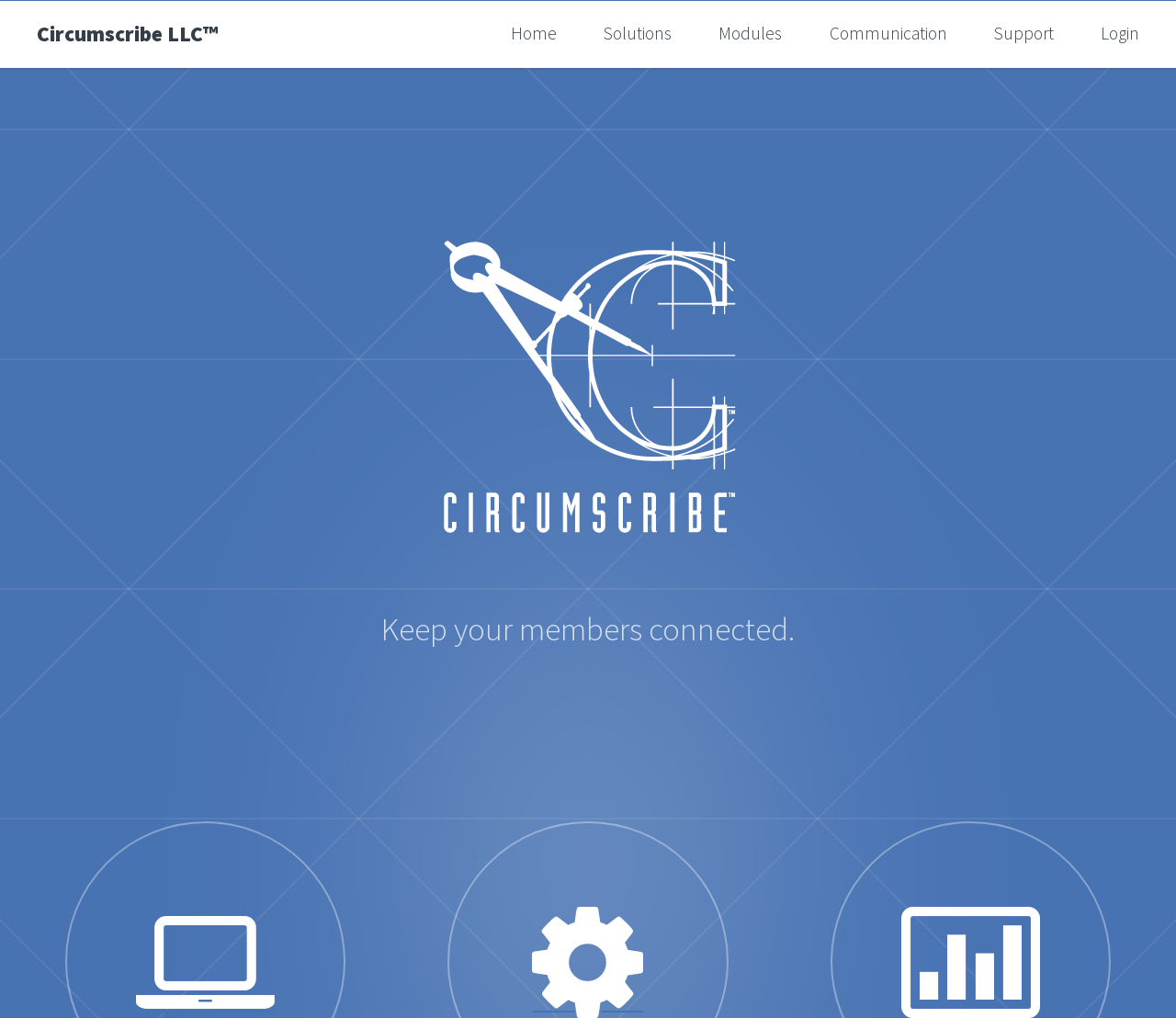Find and specify the bounding box coordinates that correspond to the clickable region for the instruction: "Click the Twitter link".

[0.453, 0.969, 0.547, 0.996]